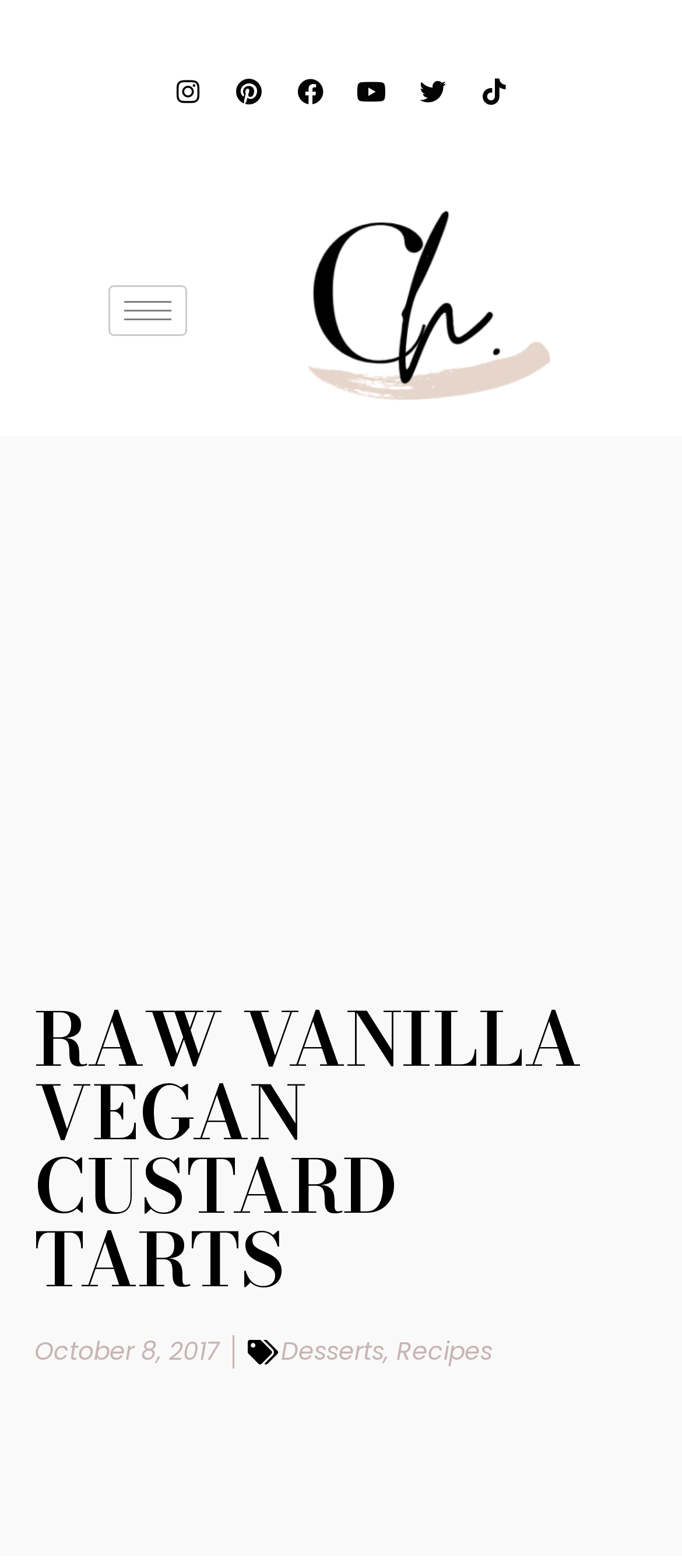What is the category of the recipe?
Based on the image, provide your answer in one word or phrase.

Recipes